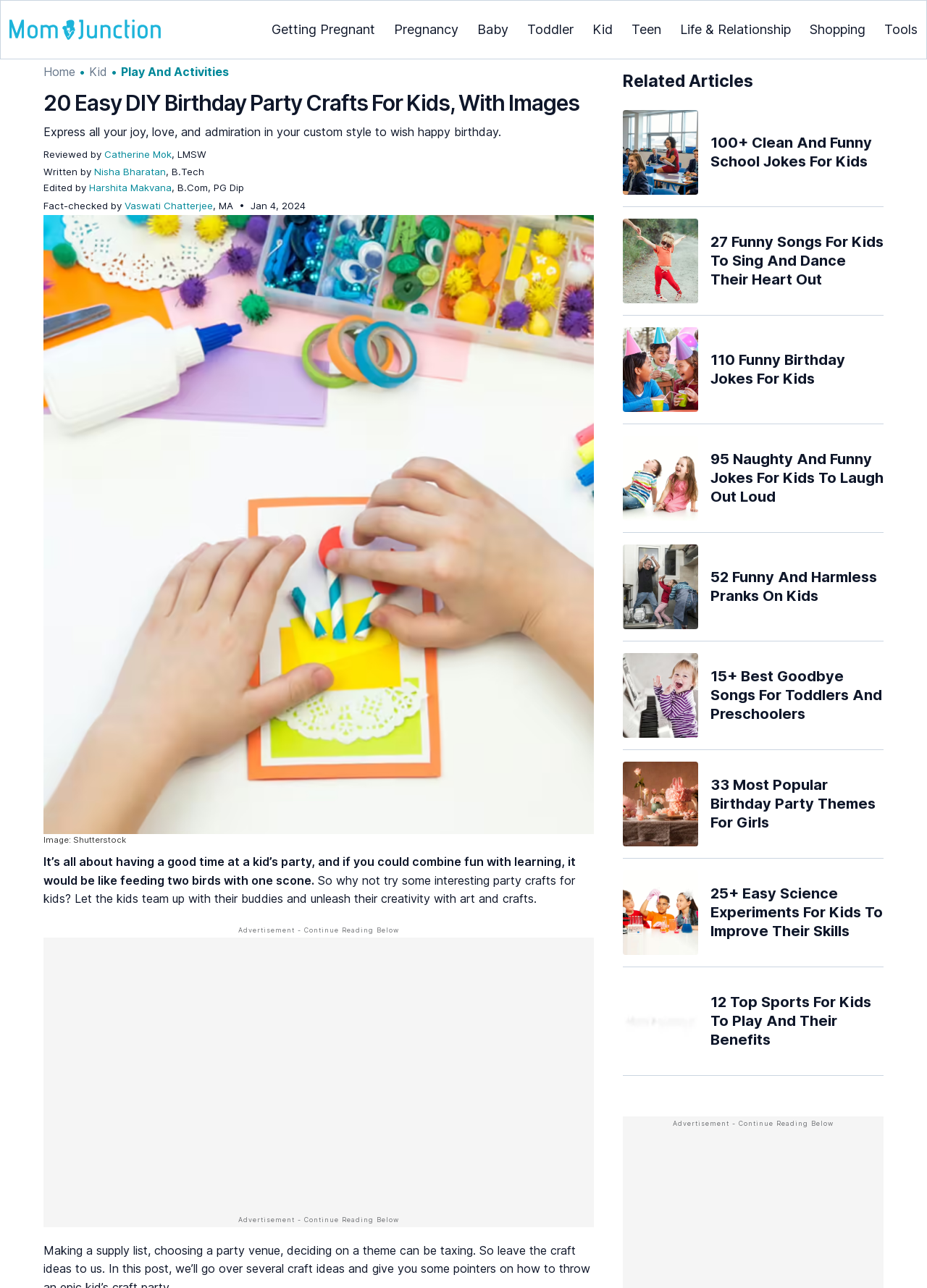Refer to the image and answer the question with as much detail as possible: What is the website's logo?

The website's logo is located at the top left corner of the webpage, and it is an image with the text 'MomJunction Logo'.